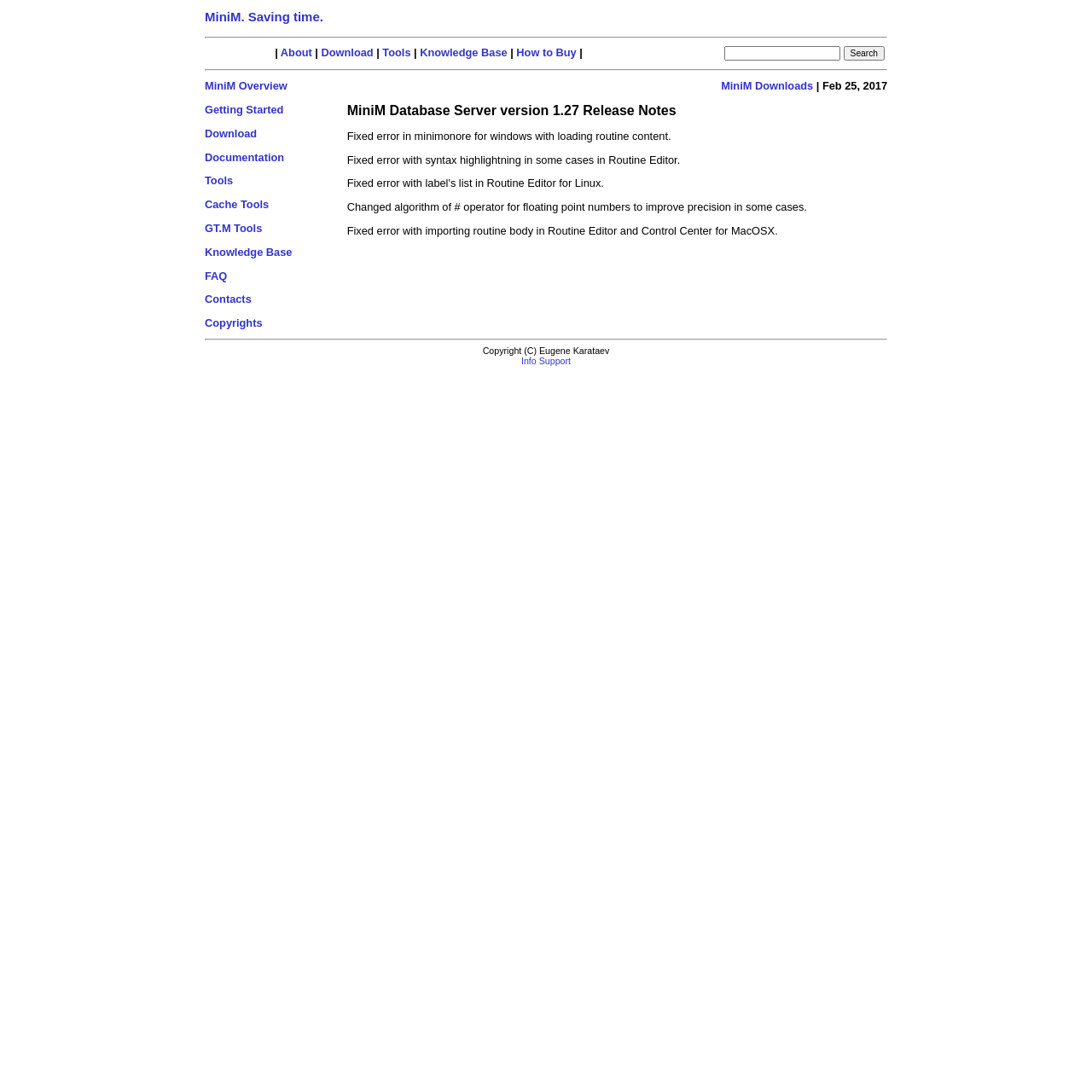Find the bounding box coordinates of the element you need to click on to perform this action: 'Check the MiniM Downloads page'. The coordinates should be represented by four float values between 0 and 1, in the format [left, top, right, bottom].

[0.66, 0.073, 0.745, 0.084]